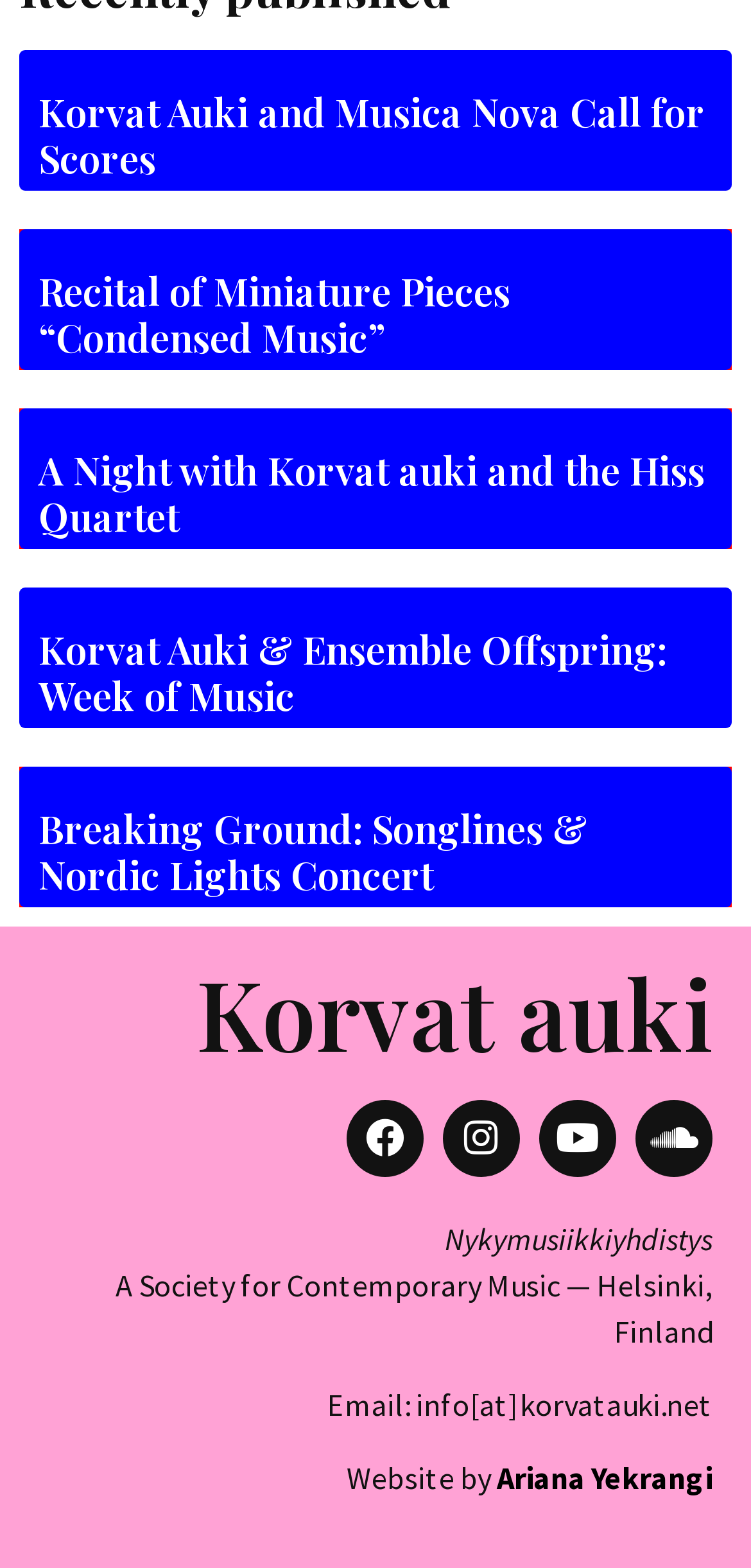For the given element description Youtube, determine the bounding box coordinates of the UI element. The coordinates should follow the format (top-left x, top-left y, bottom-right x, bottom-right y) and be within the range of 0 to 1.

[0.718, 0.701, 0.821, 0.75]